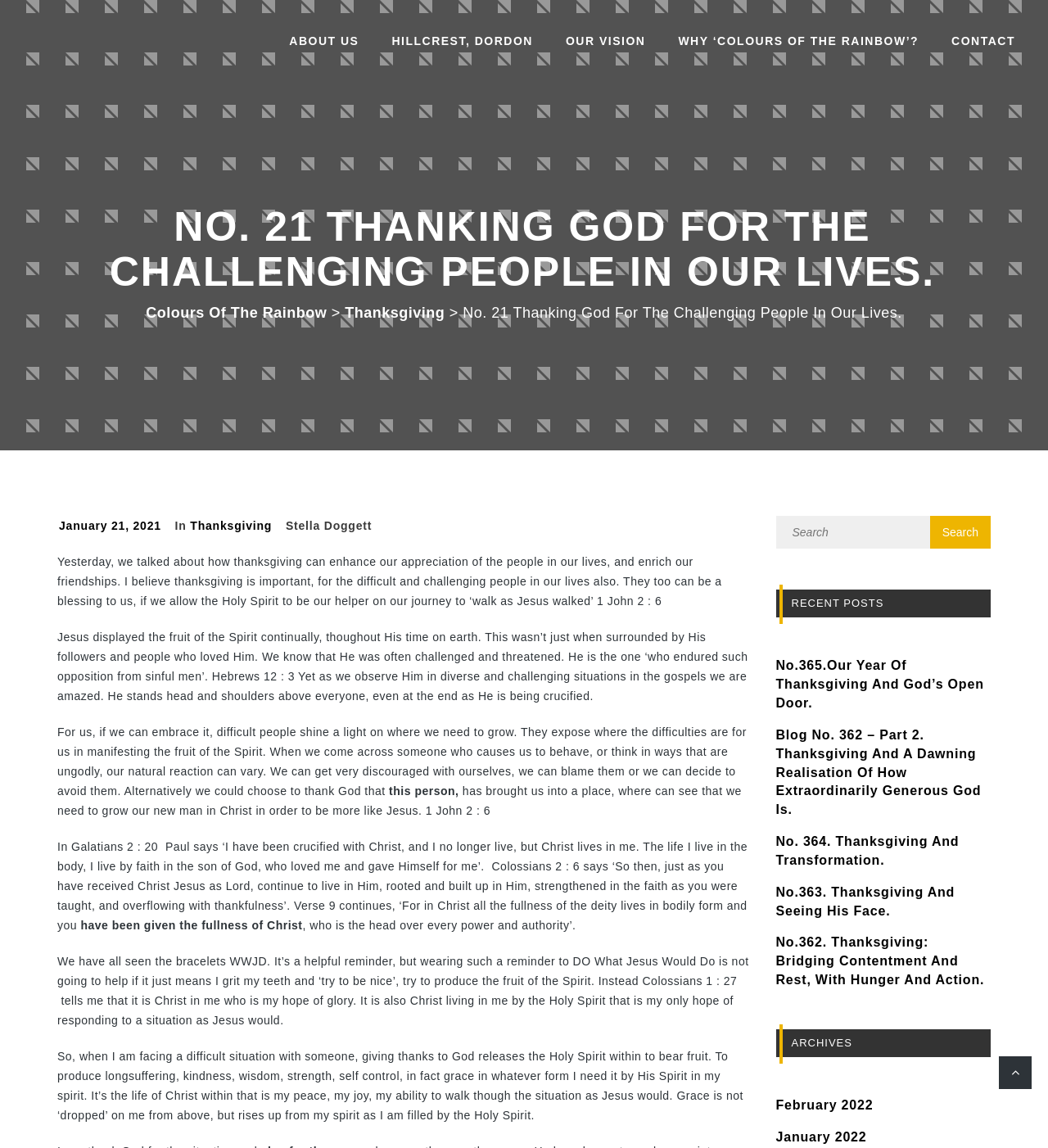What is the name of the website?
Use the information from the image to give a detailed answer to the question.

I determined the name of the website by looking at the logo link at the top left corner of the webpage, which says 'Logo' and has a corresponding image. Additionally, the link 'Colours Of The Rainbow' is also present on the webpage, which further confirms the name of the website.